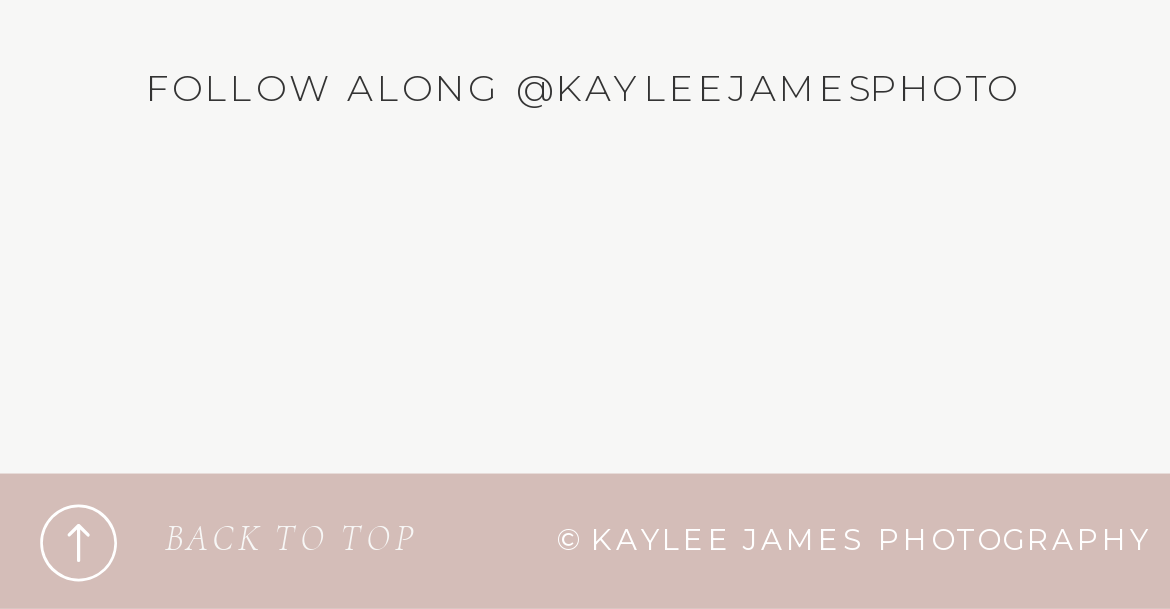What is the photographer's name?
Relying on the image, give a concise answer in one word or a brief phrase.

KAYLEE JAMES